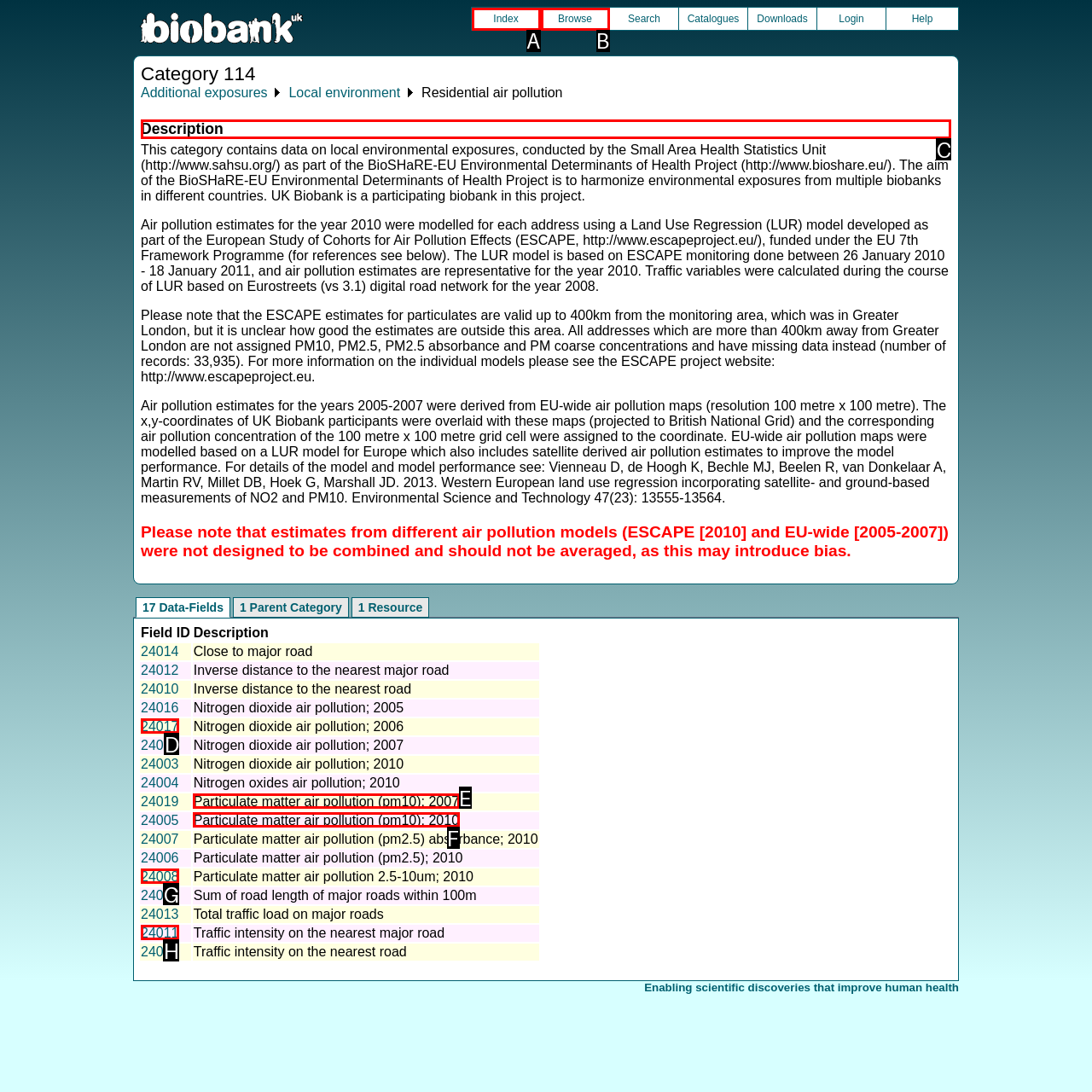Pick the right letter to click to achieve the task: View the 'Description' section
Answer with the letter of the correct option directly.

C